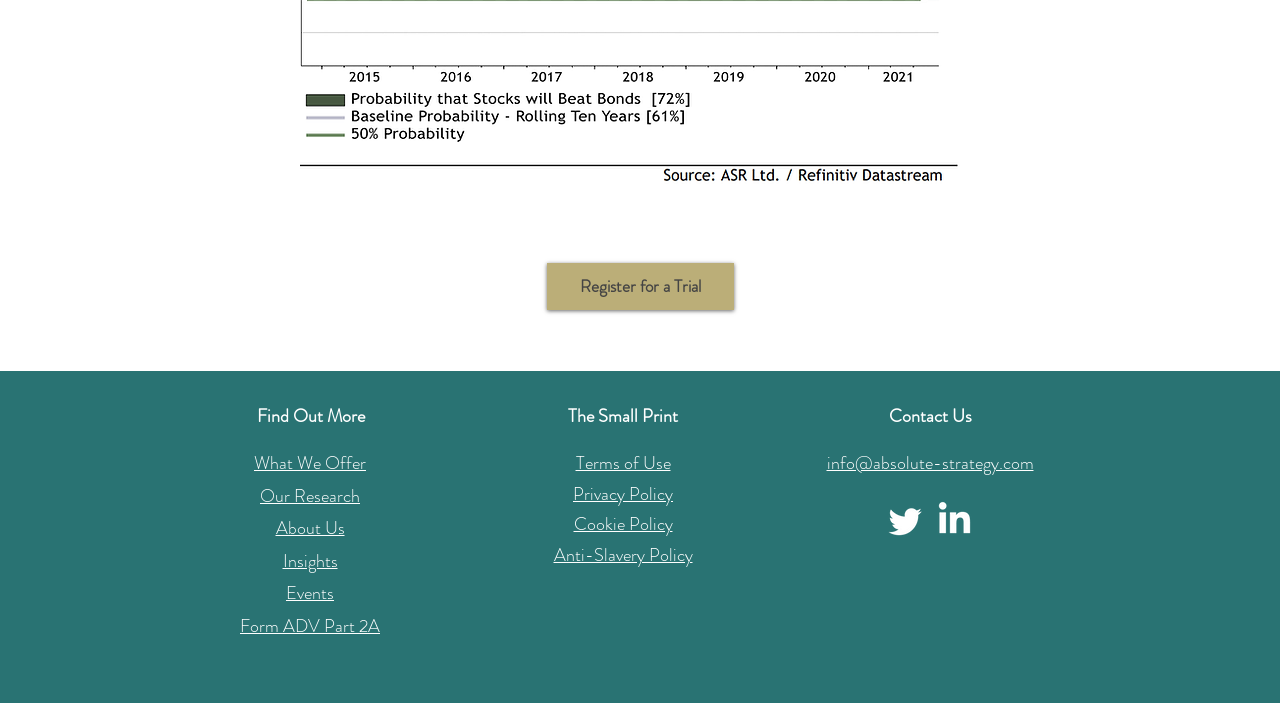Can you find the bounding box coordinates for the element to click on to achieve the instruction: "Click on Register for a Trial"?

[0.427, 0.374, 0.573, 0.441]